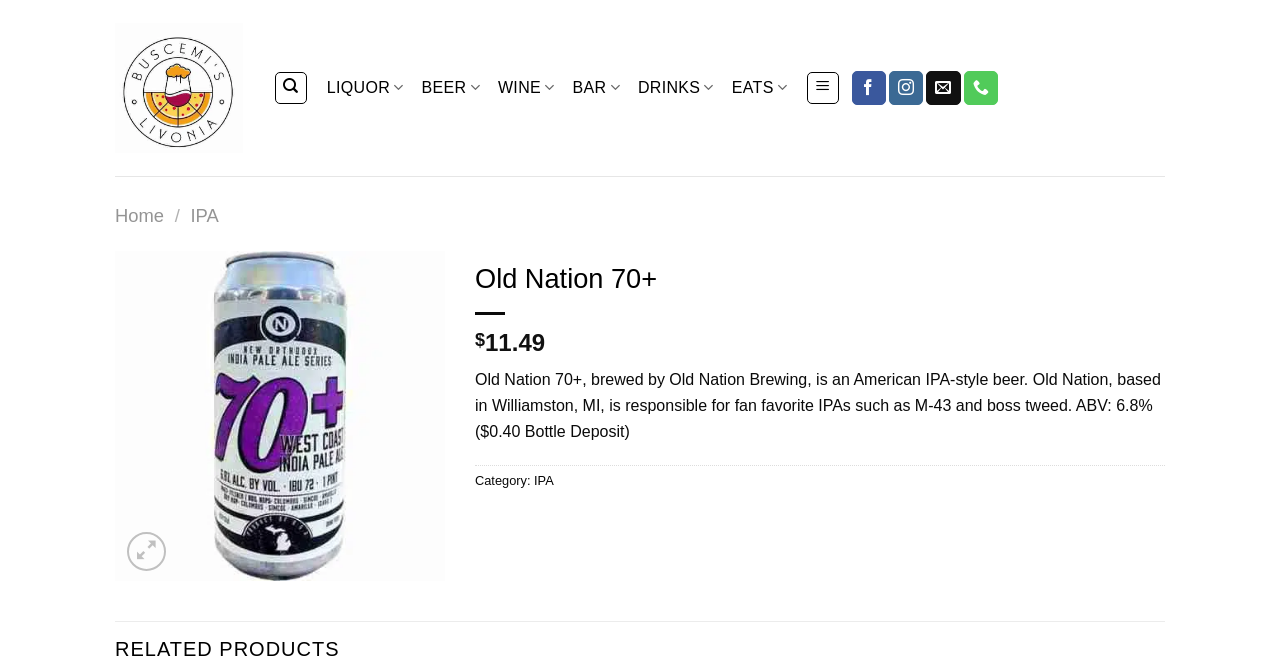Find the UI element described as: "aria-label="Call us" title="Call us"" and predict its bounding box coordinates. Ensure the coordinates are four float numbers between 0 and 1, [left, top, right, bottom].

[0.753, 0.108, 0.78, 0.159]